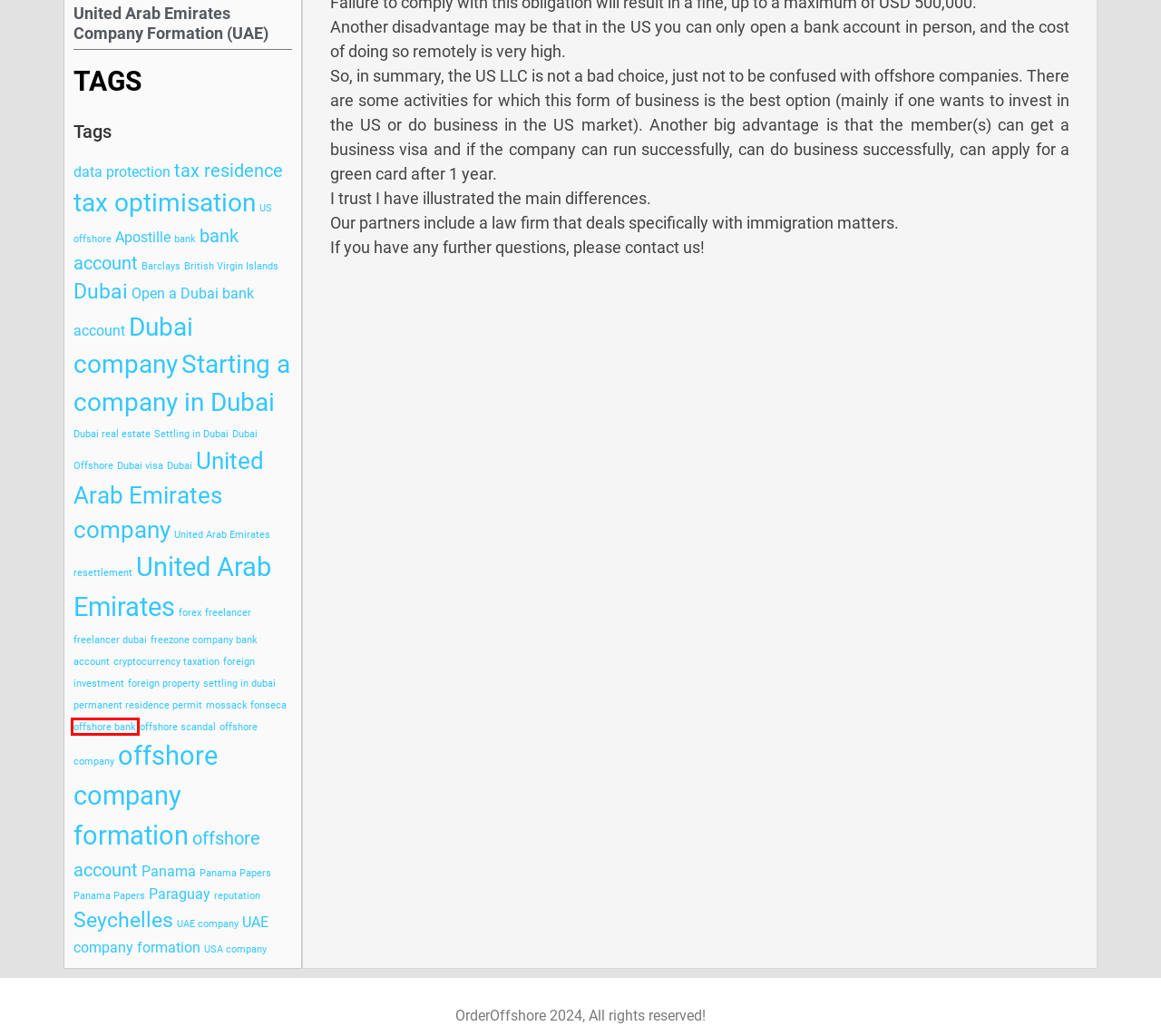Take a look at the provided webpage screenshot featuring a red bounding box around an element. Select the most appropriate webpage description for the page that loads after clicking on the element inside the red bounding box. Here are the candidates:
A. offshore bank Archives - Offshore Company Formation
B. panama Documents Archive - Offshore Company Formation
C. Dubai Company Formation Archives - Offshore Company Formation
D. Dubai Visa Archives - Offshore Company Formation
E. reputation Archive - Offshore Company Formation
F. foreign investment Archives - Offshore Company Formation
G. United Arab Emirates Archives - Offshore Company Formation
H. offshore account Archives - Offshore Company Formation

A